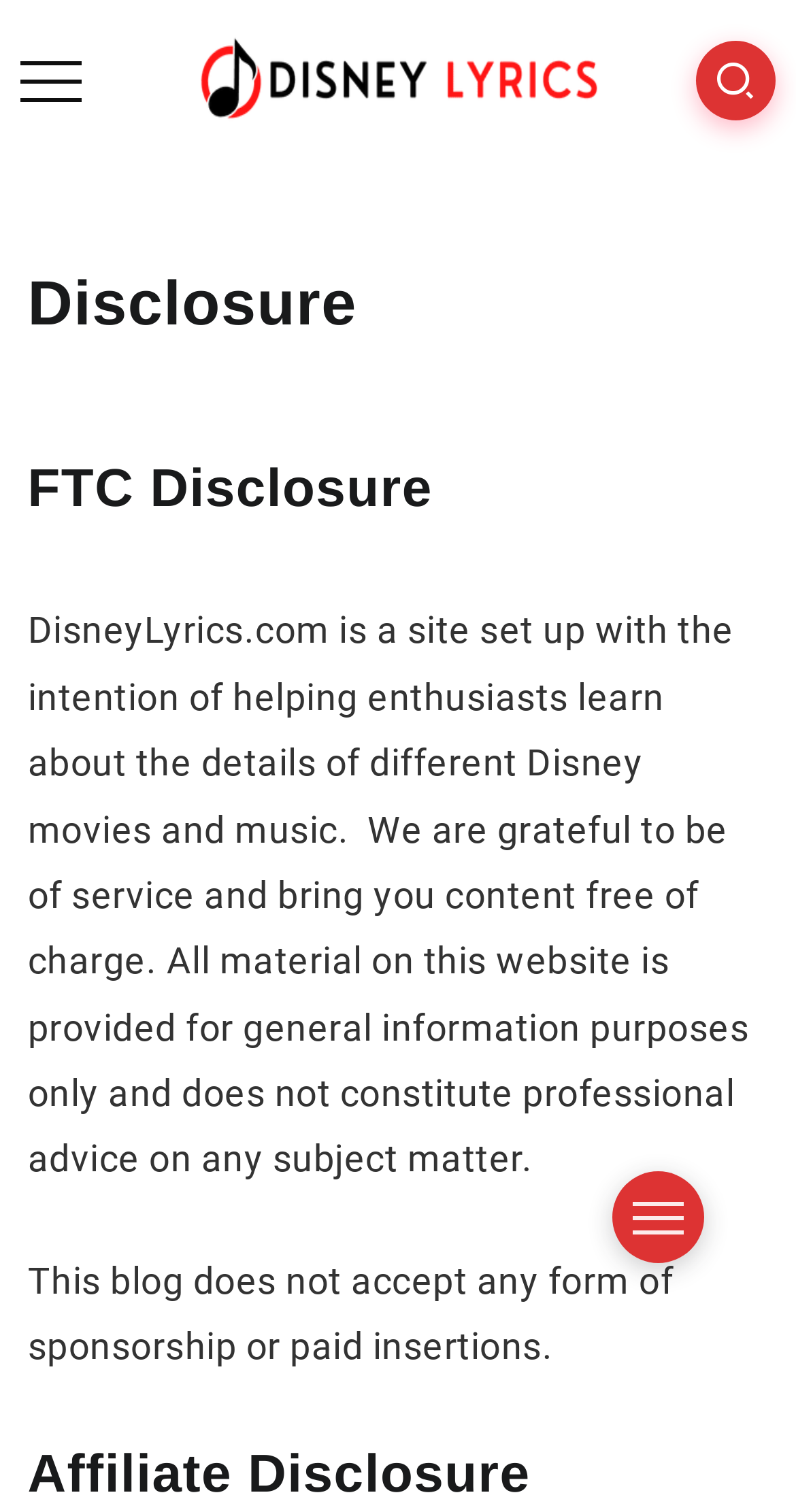Can you find the bounding box coordinates for the UI element given this description: "title="DisneyLyrics.com""? Provide the coordinates as four float numbers between 0 and 1: [left, top, right, bottom].

[0.25, 0.036, 0.75, 0.064]